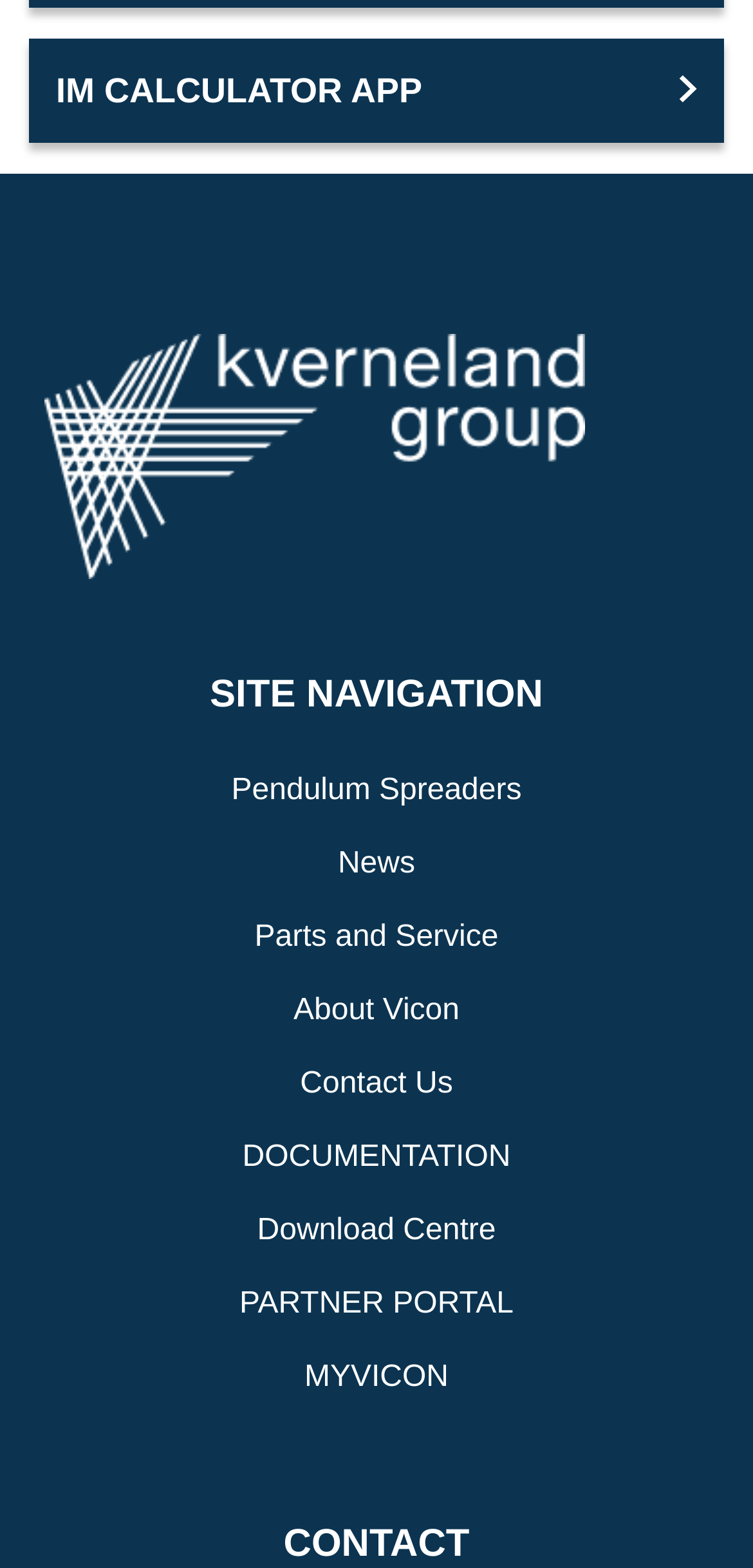Using the information shown in the image, answer the question with as much detail as possible: Is there an image on the webpage?

There is an image on the webpage which is located next to the link 'https://ie.kvernelandgroup.com/' with a bounding box of [0.059, 0.214, 0.777, 0.37].